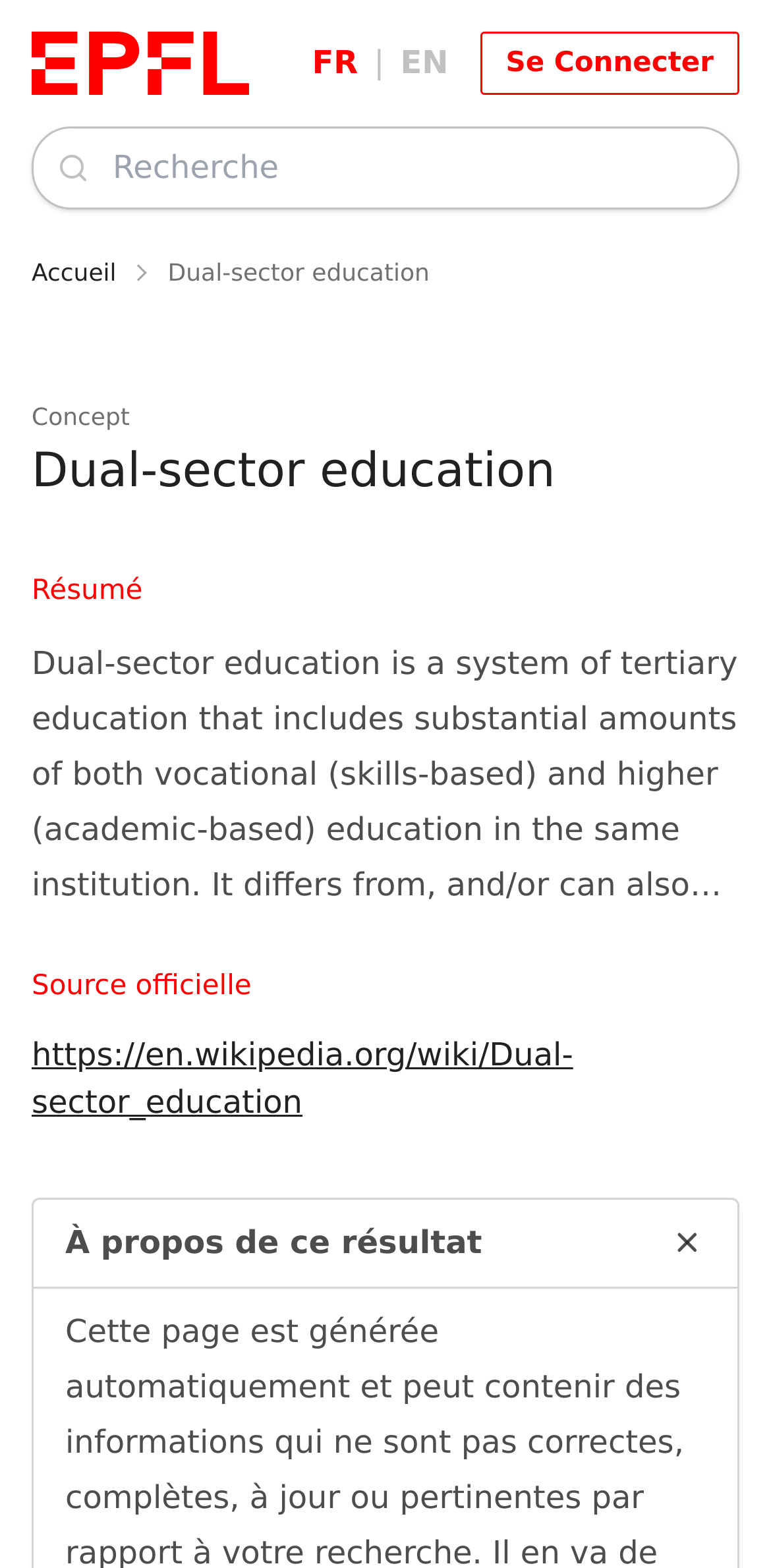Please provide a comprehensive response to the question based on the details in the image: What is the language of the webpage?

The webpage provides a language selection option with 'FR' and 'EN' links, indicating that the webpage is available in both French and English languages.